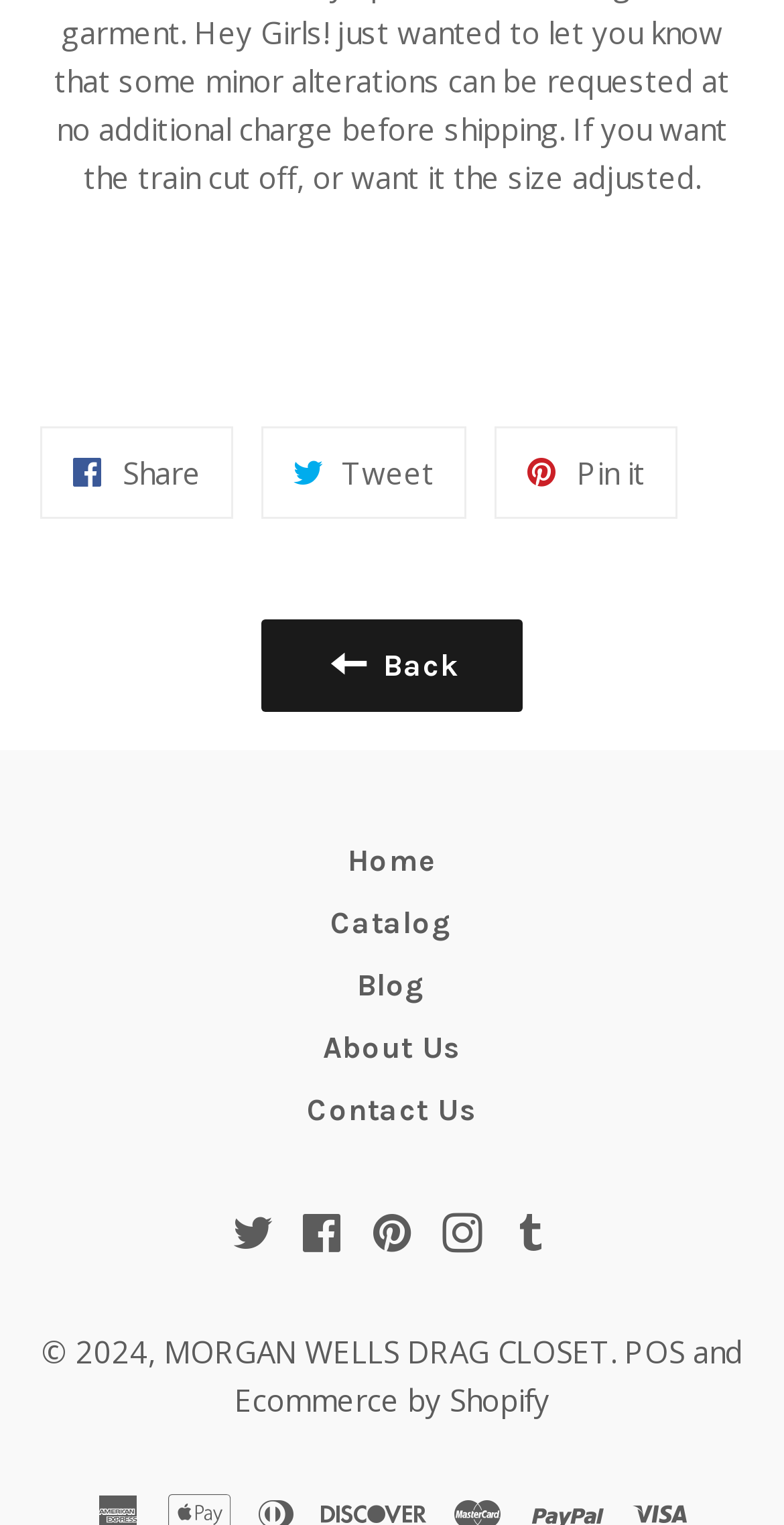How many navigation links are there?
Answer the question with just one word or phrase using the image.

5